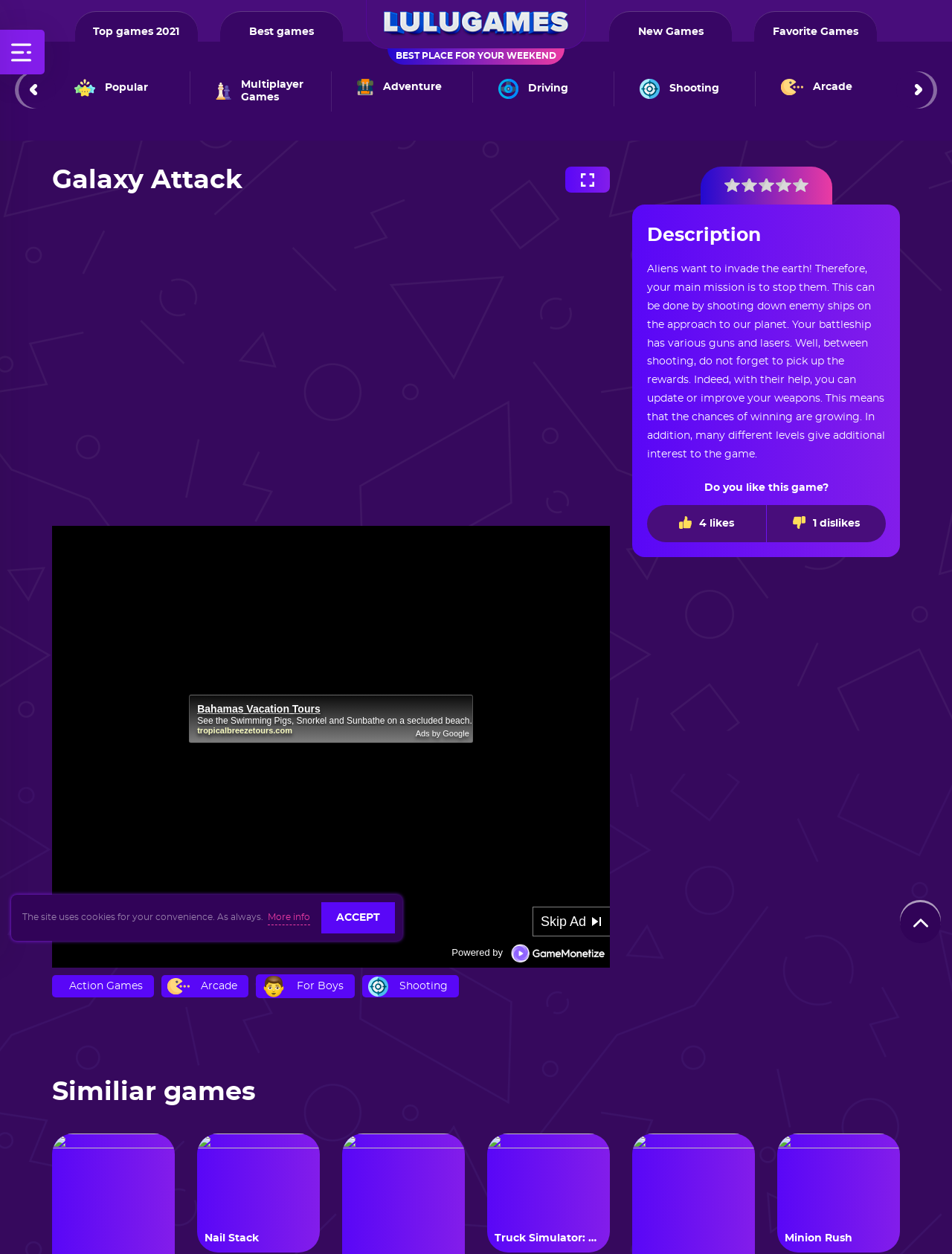What is the goal of the game?
Examine the webpage screenshot and provide an in-depth answer to the question.

According to the description, the main mission is to stop the aliens from invading the earth, which can be done by shooting down enemy ships on the approach to our planet.